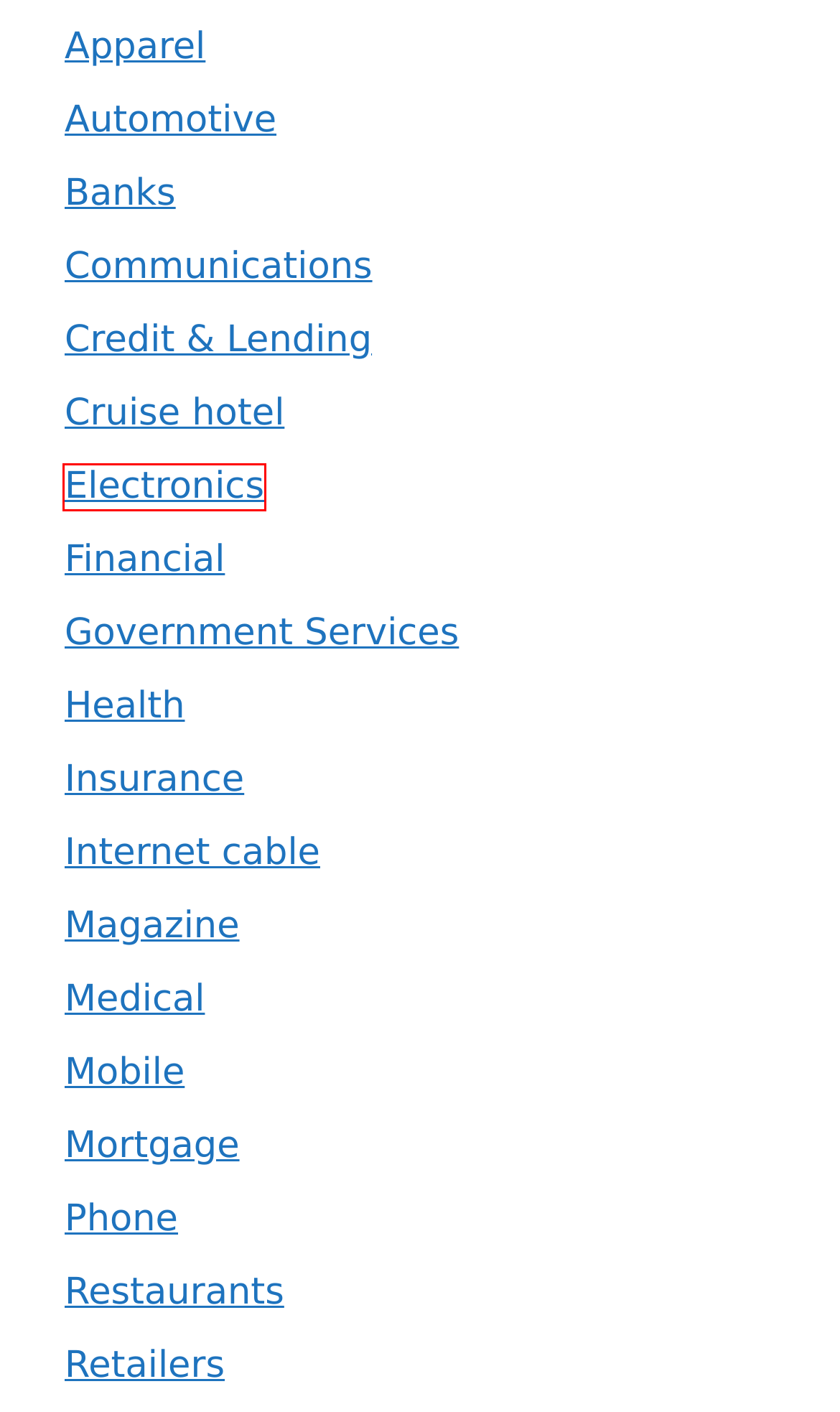You are looking at a webpage screenshot with a red bounding box around an element. Pick the description that best matches the new webpage after interacting with the element in the red bounding box. The possible descriptions are:
A. Electronics - ACTIVITYCOVERED
B. Retailers - ACTIVITYCOVERED
C. Mortgage - ACTIVITYCOVERED
D. Insurance - ACTIVITYCOVERED
E. Automotive - ACTIVITYCOVERED
F. Medical - ACTIVITYCOVERED
G. Financial - ACTIVITYCOVERED
H. Internet cable - ACTIVITYCOVERED

A